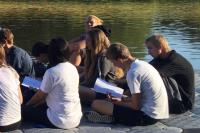What is the purpose of the ReBoot program?
Answer the question with detailed information derived from the image.

According to the caption, the ReBoot program is designed to help individuals, particularly MKs (missionary kids), navigate their unique challenges and find support in their transitions, suggesting that the program aims to provide guidance and assistance to its participants.